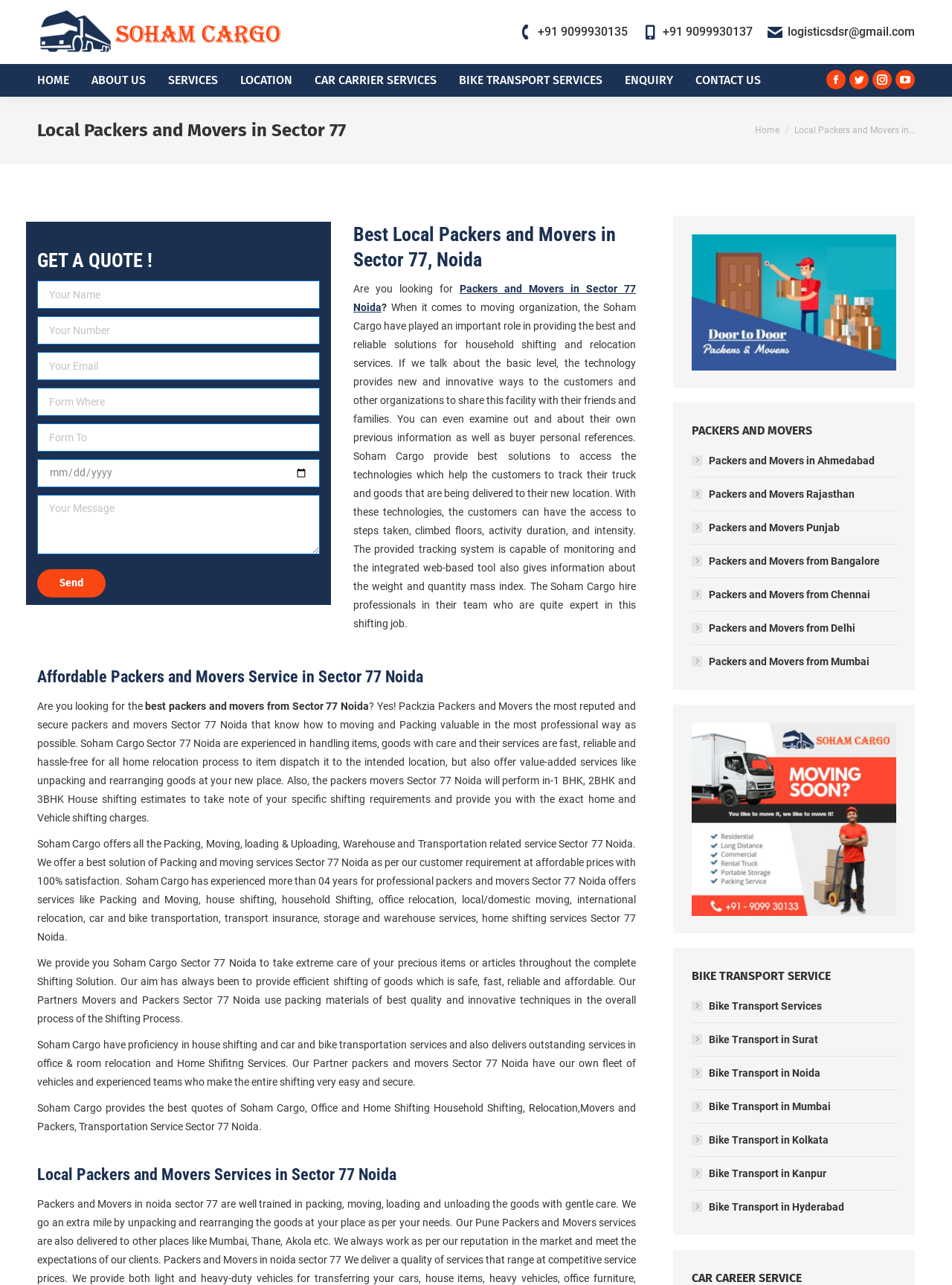Pinpoint the bounding box coordinates of the clickable element needed to complete the instruction: "Click on the 'Send' button". The coordinates should be provided as four float numbers between 0 and 1: [left, top, right, bottom].

[0.039, 0.443, 0.111, 0.465]